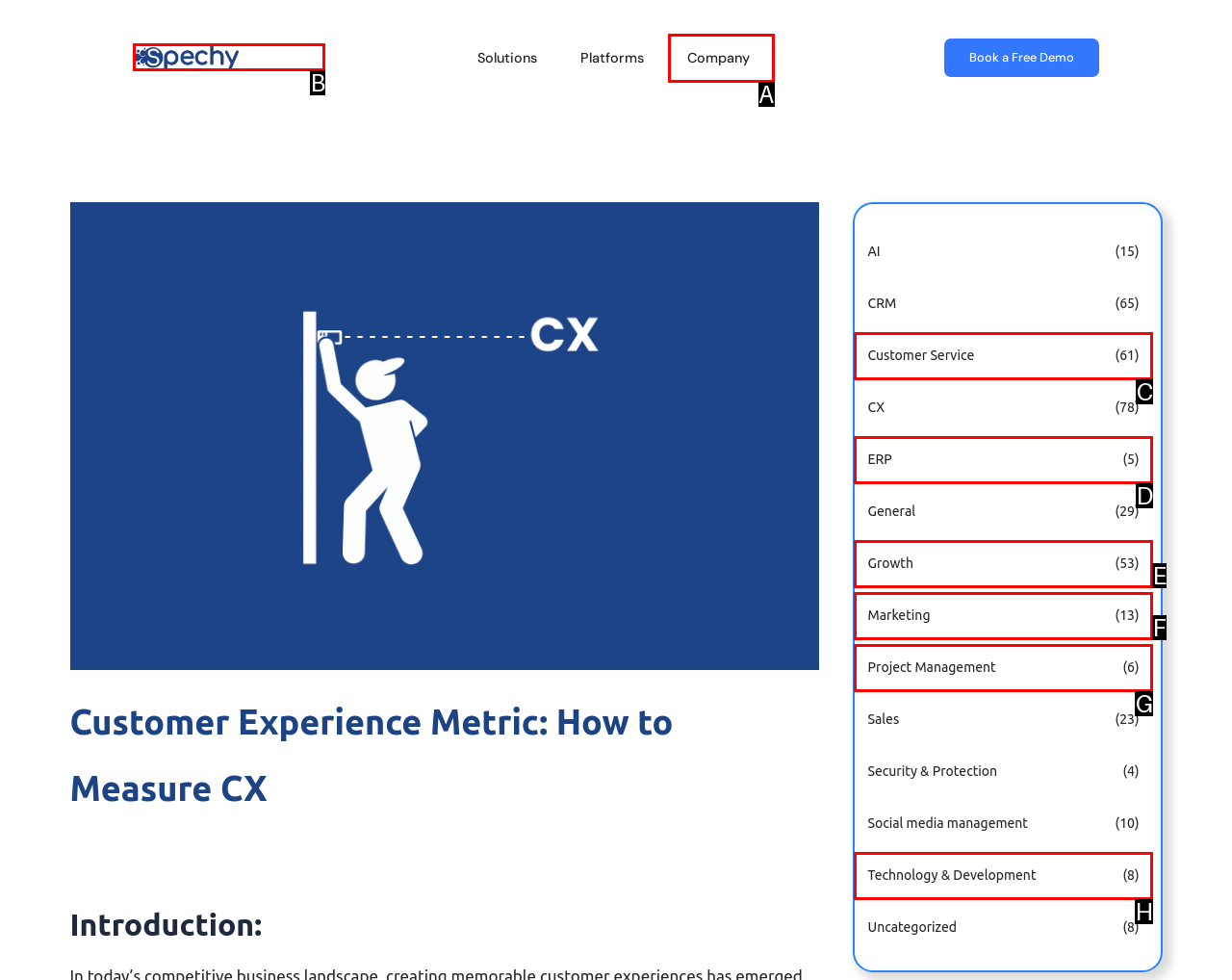What letter corresponds to the UI element to complete this task: Click the Spechy logo
Answer directly with the letter.

B